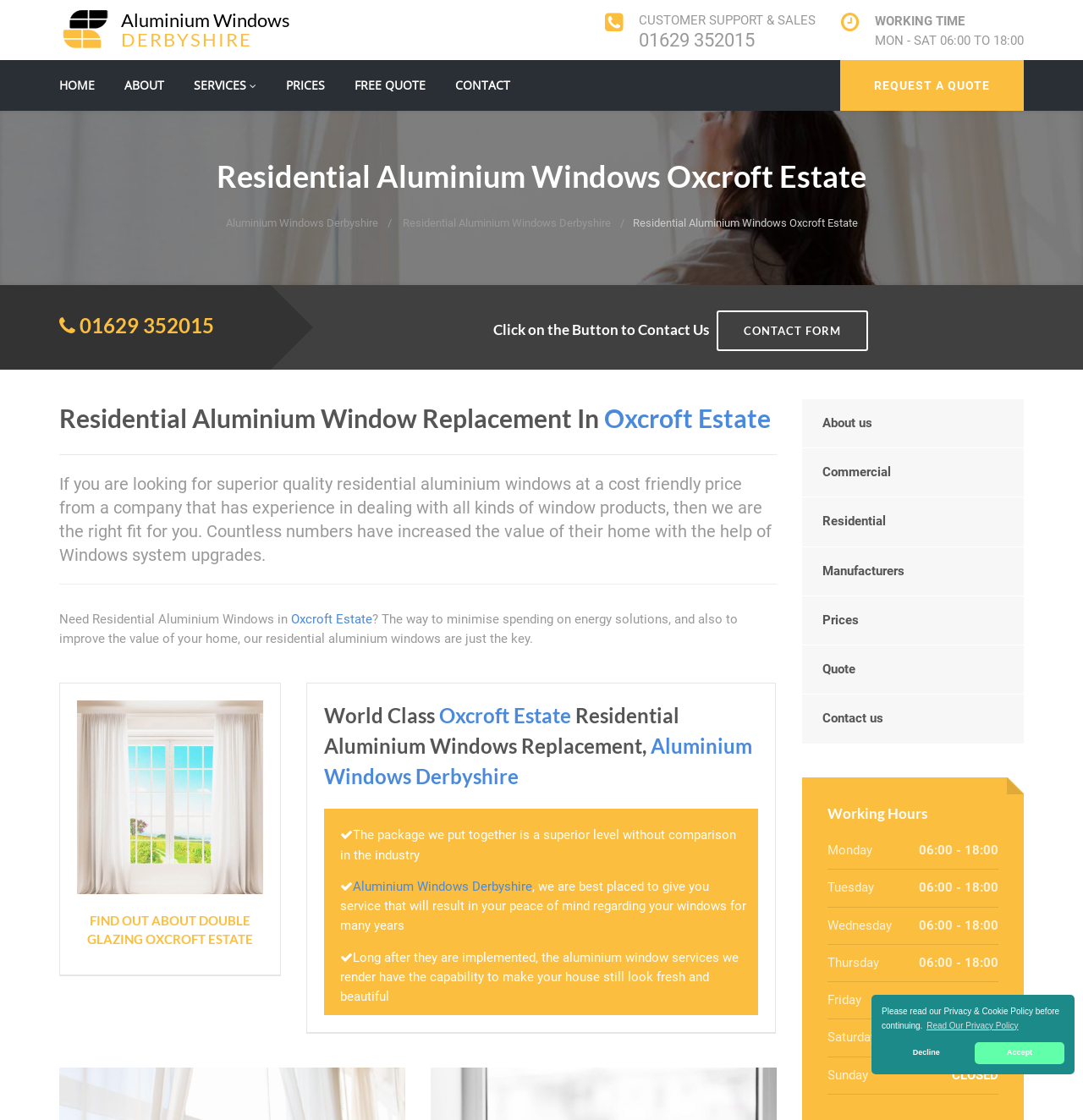Pinpoint the bounding box coordinates of the clickable element to carry out the following instruction: "Call the phone number."

[0.59, 0.026, 0.697, 0.045]